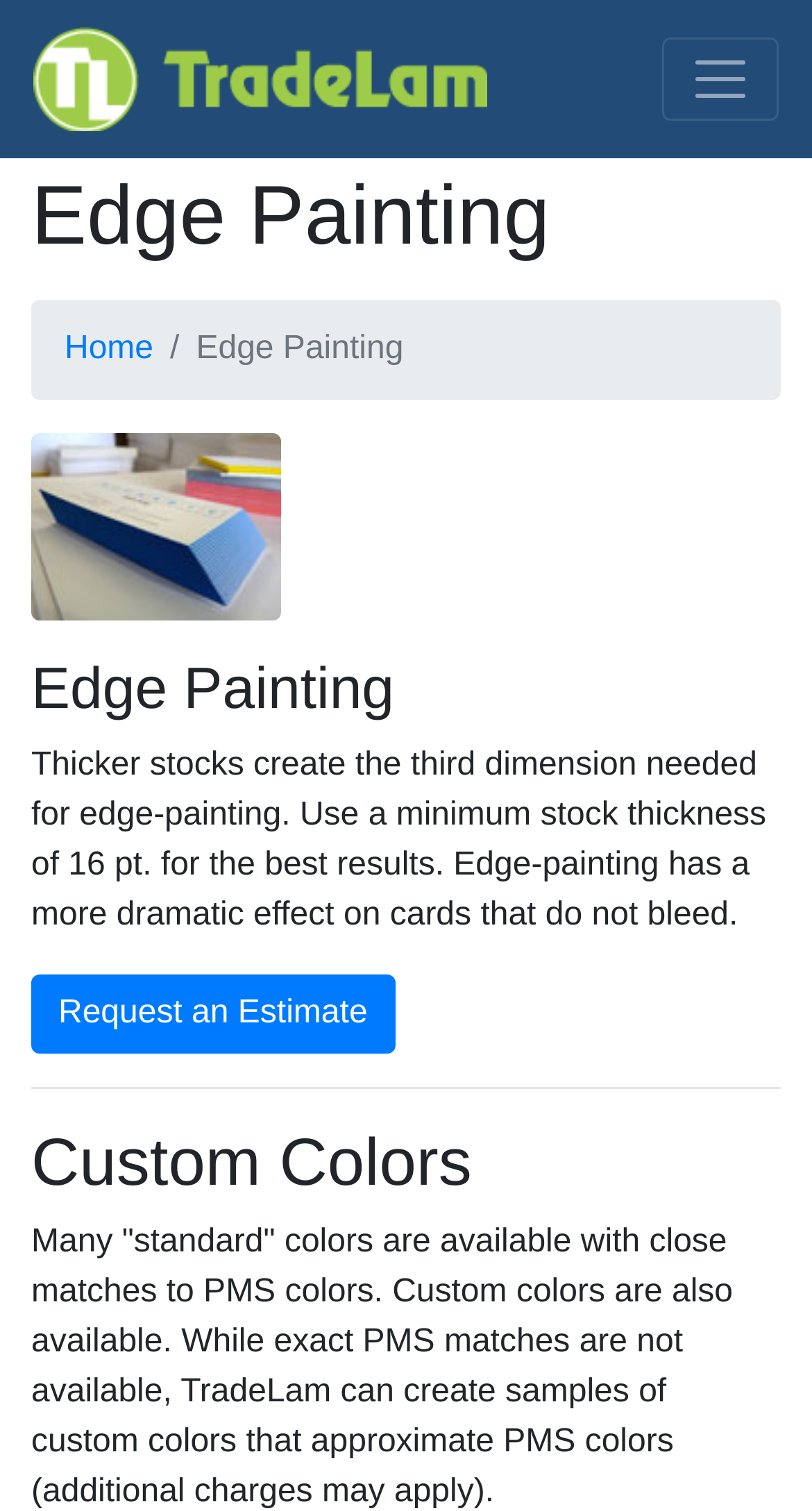Using the elements shown in the image, answer the question comprehensively: What is available for custom colors?

According to the webpage, many 'standard' colors are available with close matches to PMS colors, and custom colors are also available, although exact PMS matches are not available.